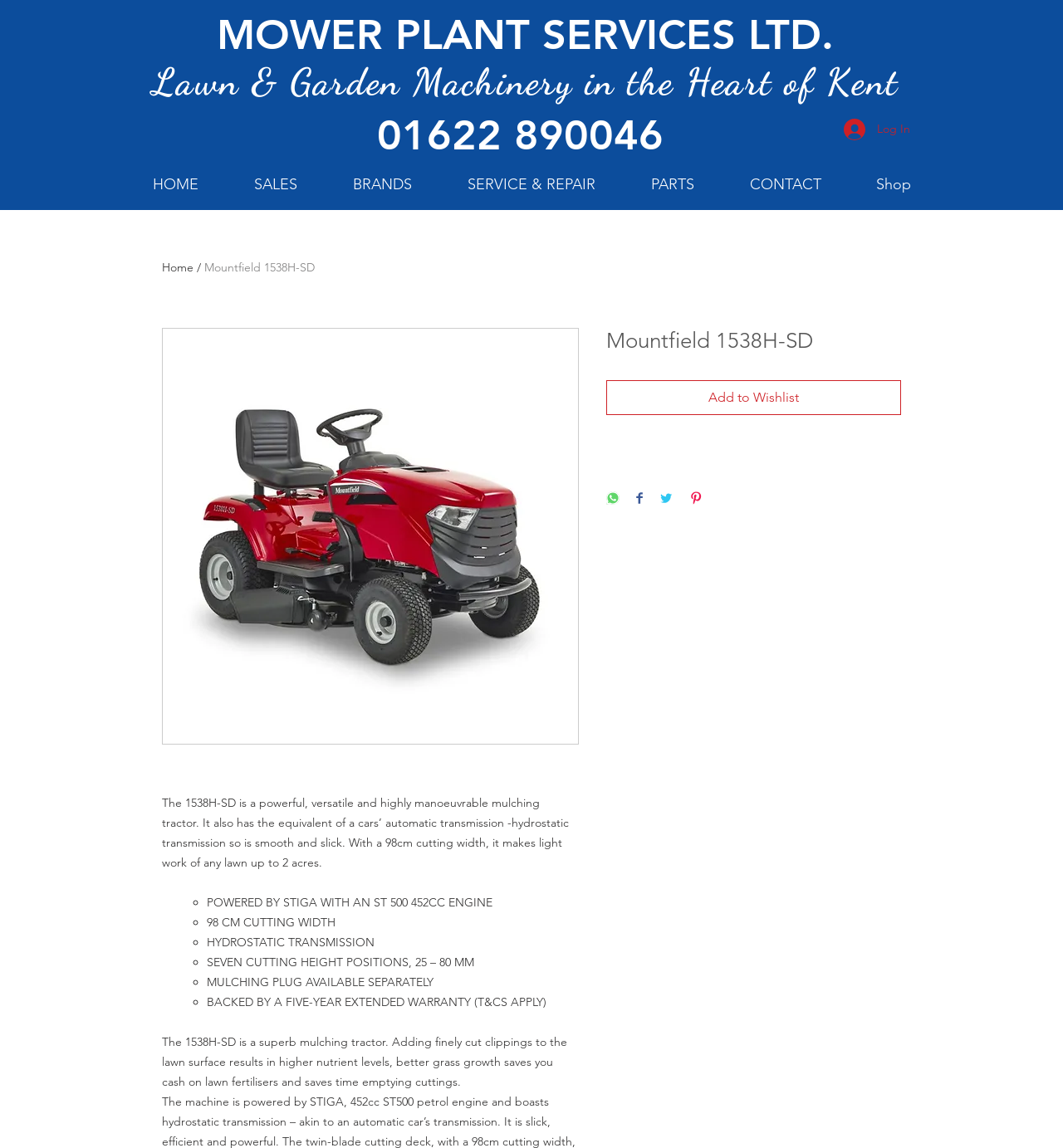What is the warranty period of the Mountfield 1538H-SD mulching tractor?
Using the visual information, answer the question in a single word or phrase.

Five-year extended warranty